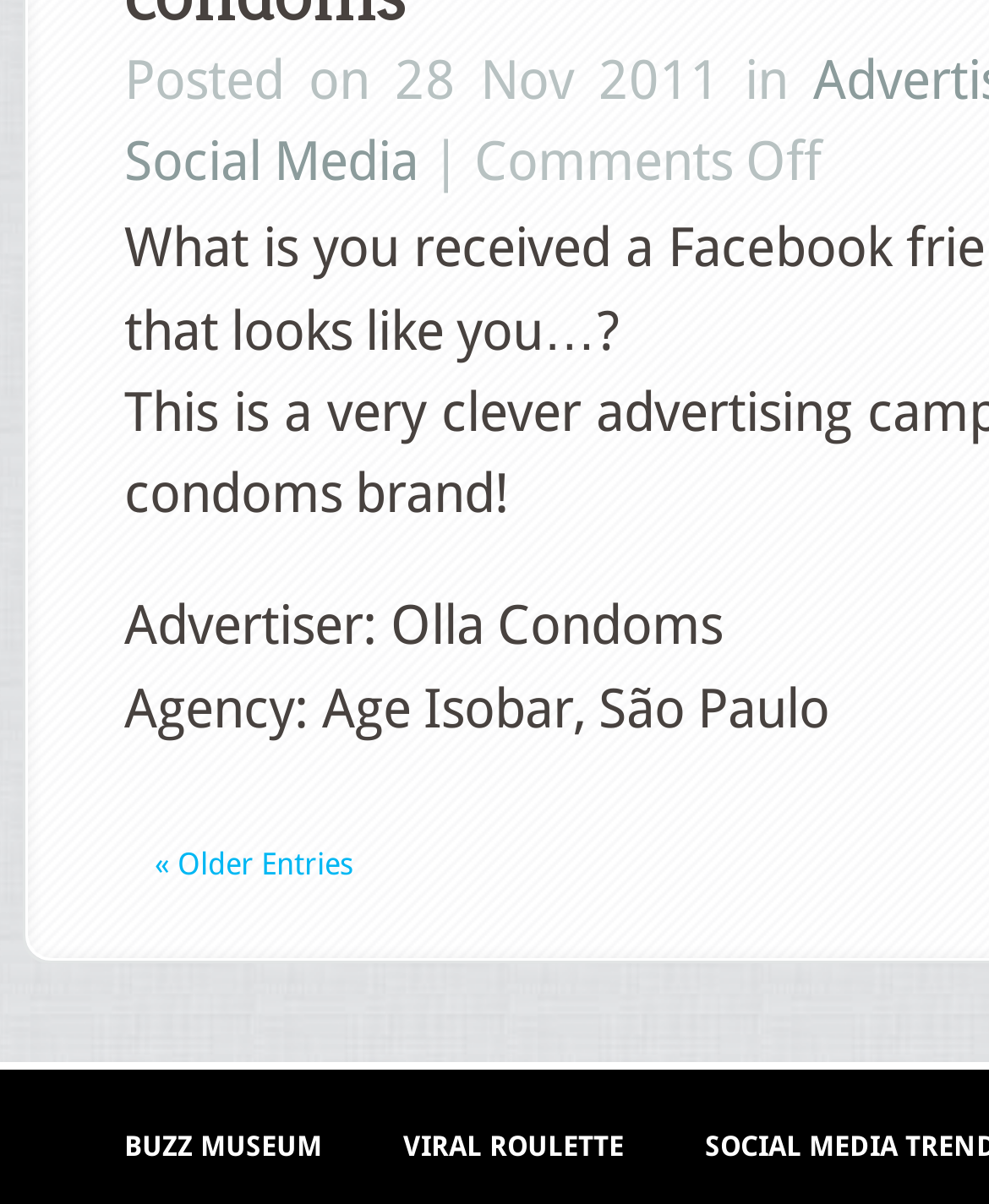Using the provided element description, identify the bounding box coordinates as (top-left x, top-left y, bottom-right x, bottom-right y). Ensure all values are between 0 and 1. Description: Contact us

None